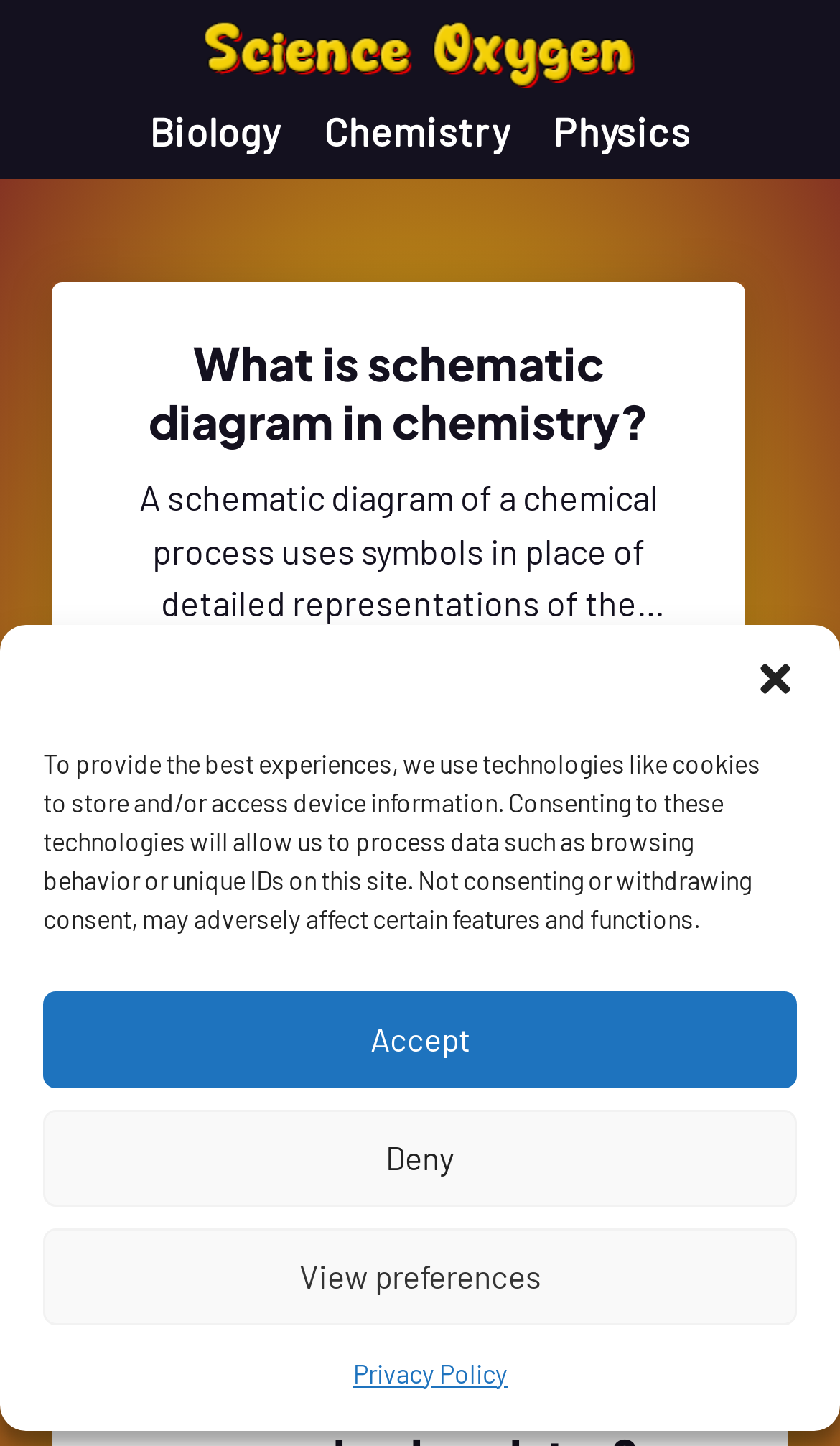Locate the bounding box coordinates of the element's region that should be clicked to carry out the following instruction: "Read about schematic diagram in chemistry". The coordinates need to be four float numbers between 0 and 1, i.e., [left, top, right, bottom].

[0.123, 0.23, 0.826, 0.312]